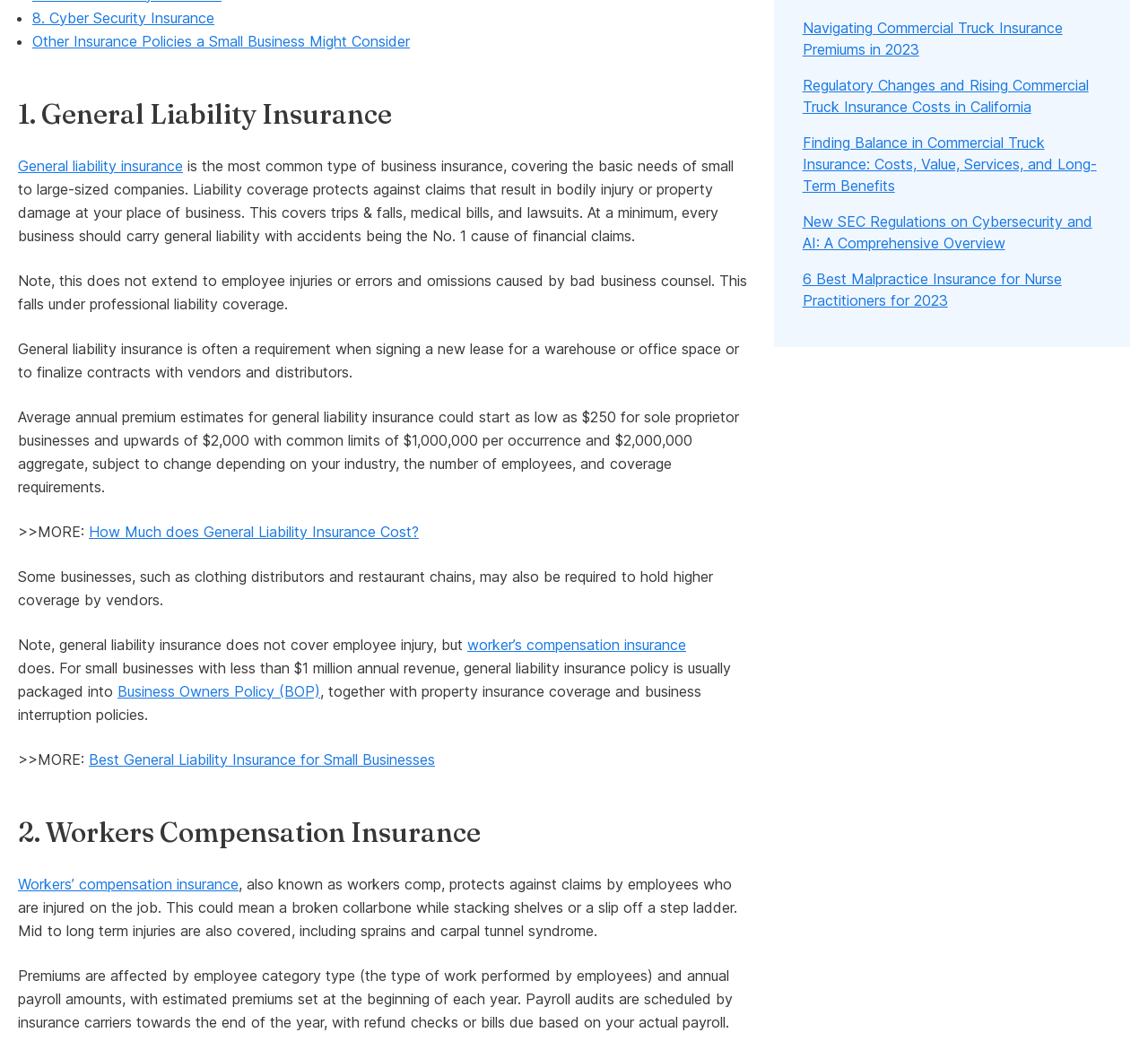Given the description of a UI element: "worker’s compensation insurance", identify the bounding box coordinates of the matching element in the webpage screenshot.

[0.407, 0.605, 0.598, 0.622]